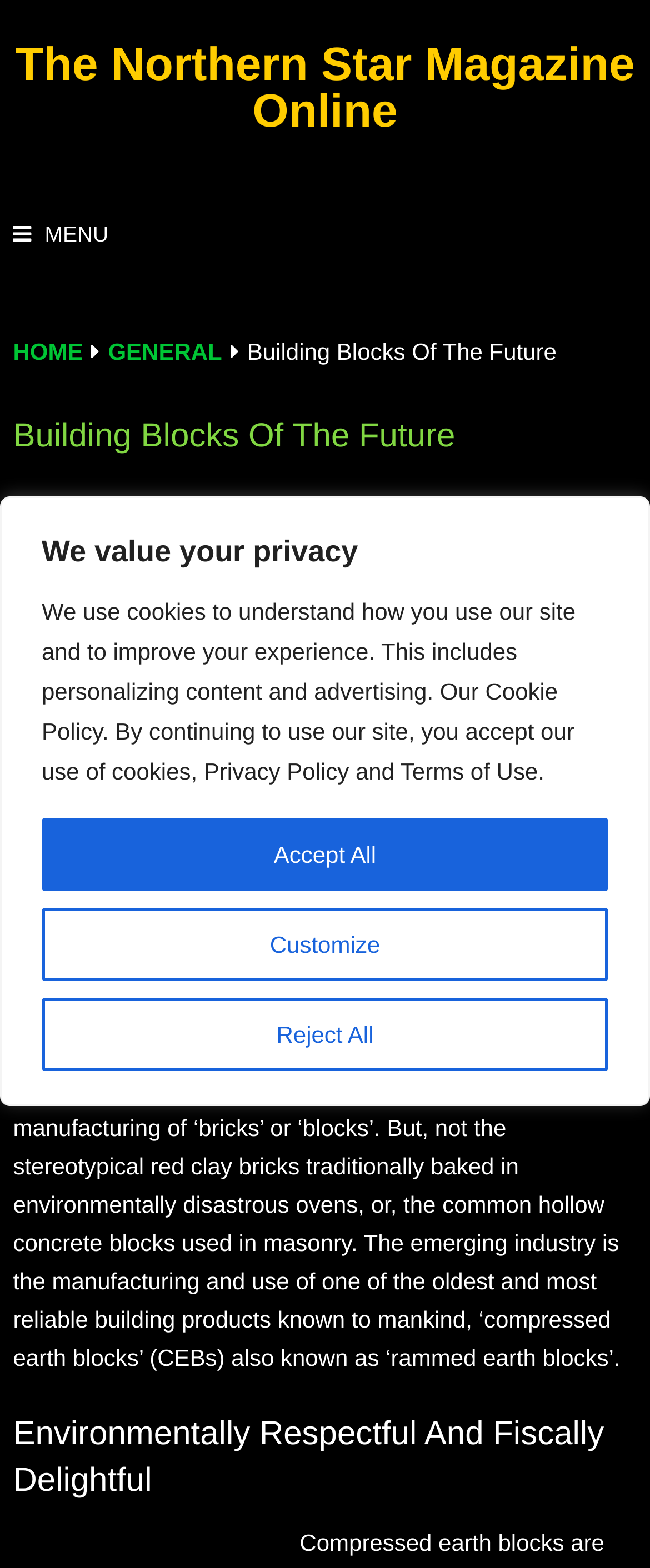Determine the bounding box coordinates of the section to be clicked to follow the instruction: "click MENU". The coordinates should be given as four float numbers between 0 and 1, formatted as [left, top, right, bottom].

[0.02, 0.137, 0.98, 0.161]